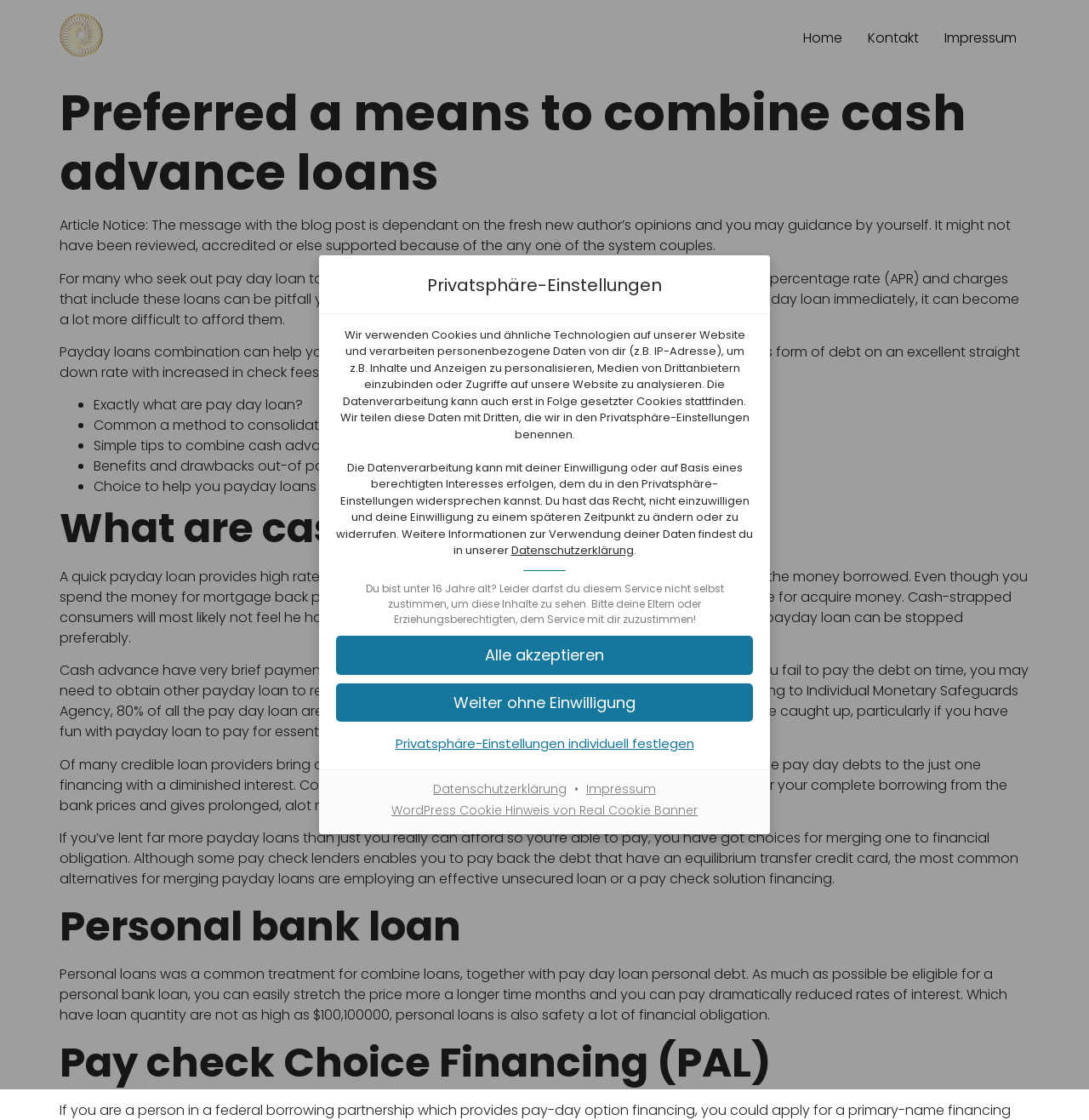What is the purpose of the website? From the image, respond with a single word or brief phrase.

Combine cash advance loans